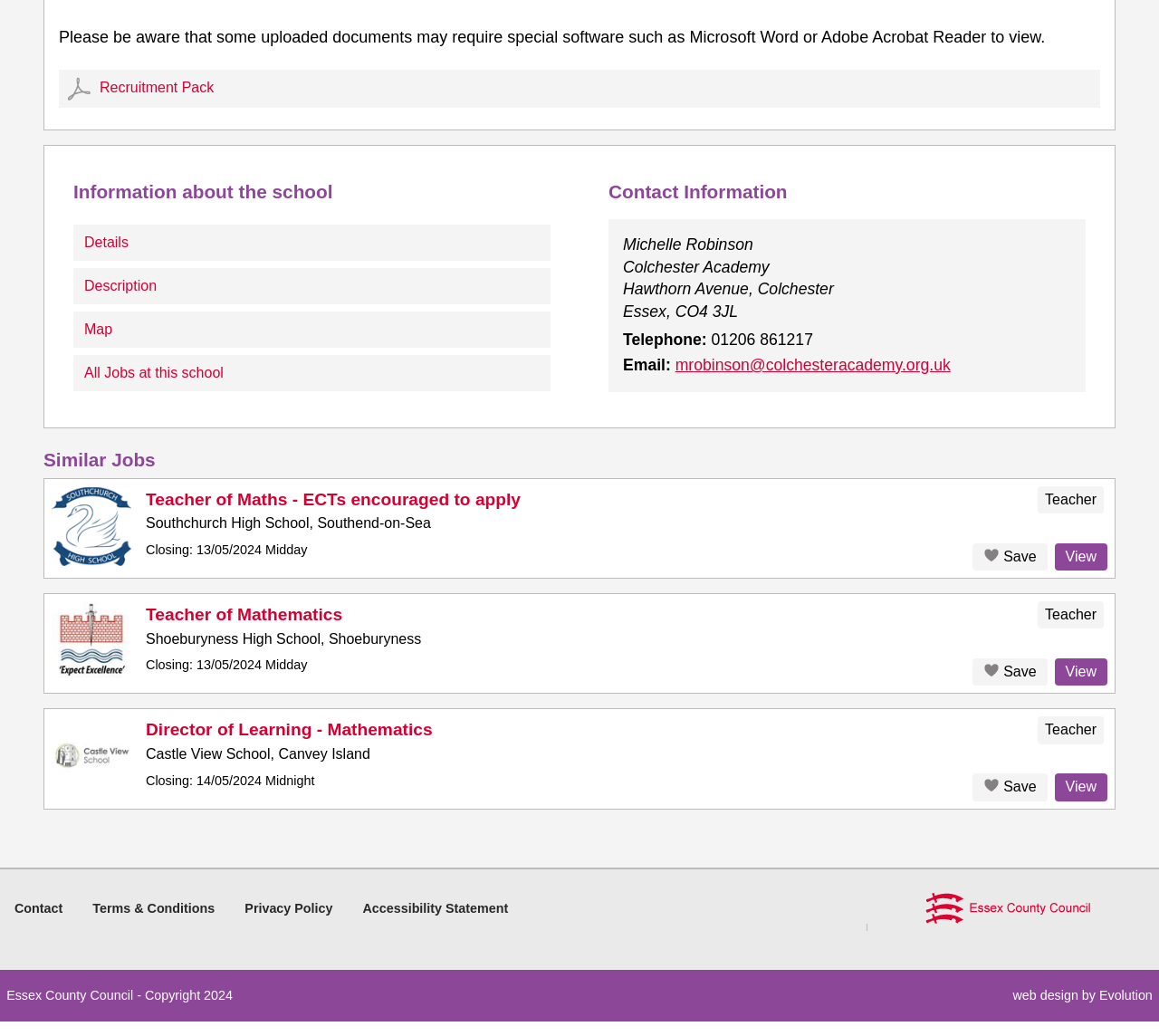Locate the bounding box coordinates of the clickable part needed for the task: "View Details".

[0.063, 0.216, 0.475, 0.251]